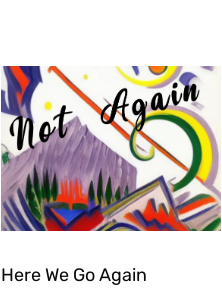What is the style of the font used for the title?
Look at the image and construct a detailed response to the question.

The caption describes the title 'Here We Go Again' as being inscribed in a 'modern, attention-grabbing style', indicating that the font used is modern and designed to grab the viewer's attention.